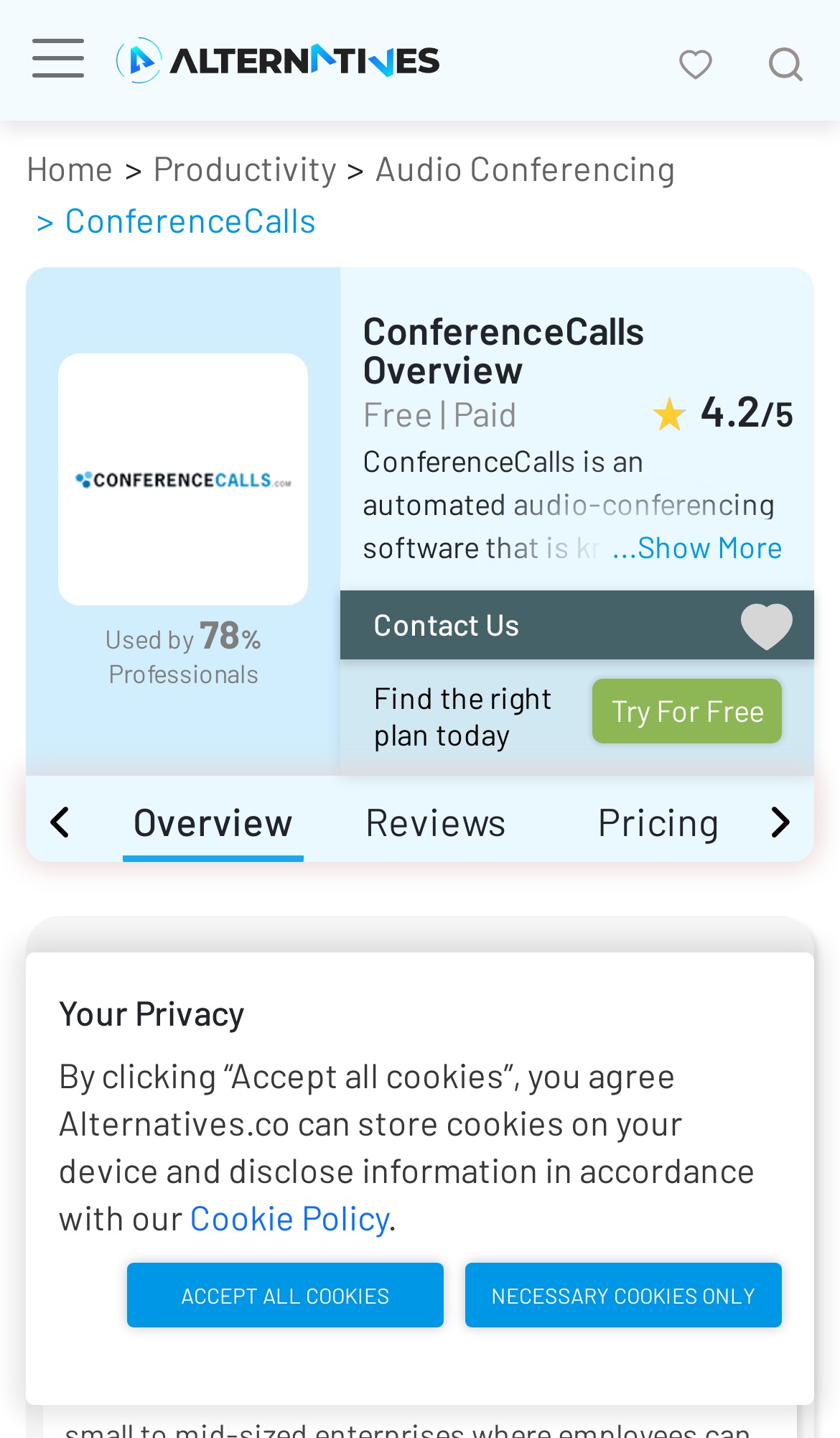Identify the bounding box coordinates of the section that should be clicked to achieve the task described: "Learn about Productivity".

[0.182, 0.102, 0.4, 0.13]